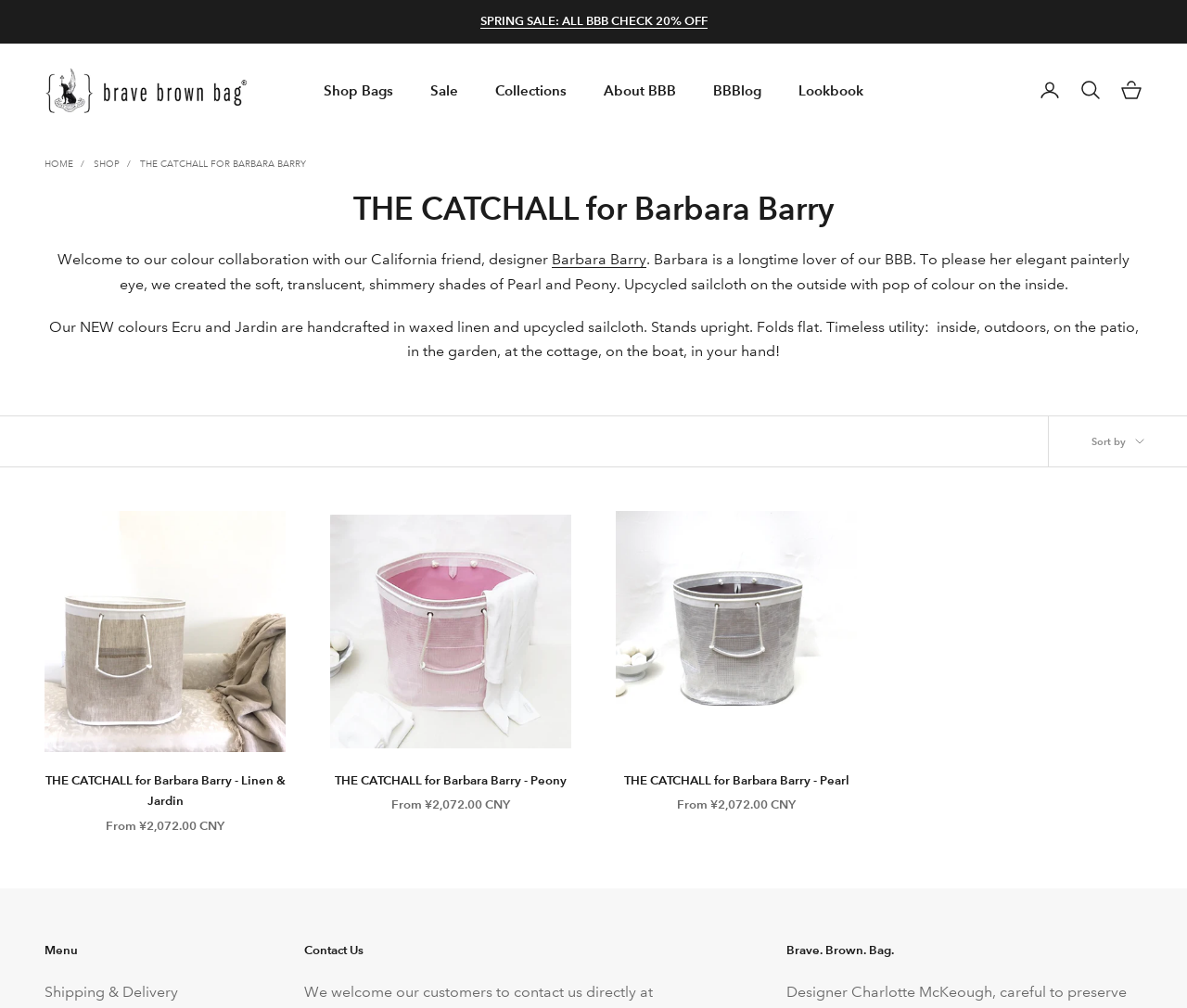Please look at the image and answer the question with a detailed explanation: How many colours are featured on the webpage?

I found the answer by counting the number of links and images on the webpage that feature different colours, which are Linen & Jardin, Peony, Pearl, and Ecru.